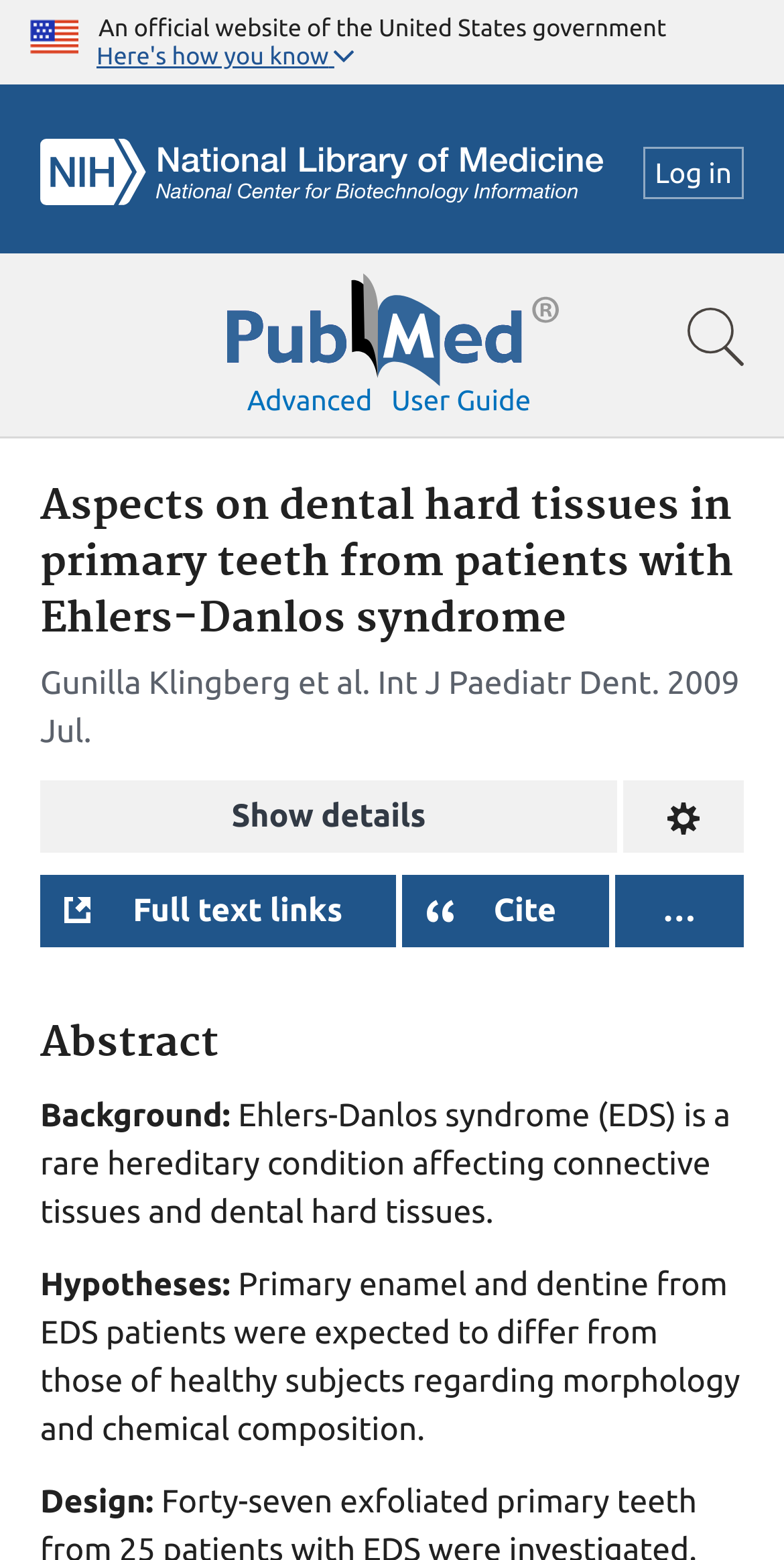What is the name of the syndrome mentioned in the article?
Based on the image, please offer an in-depth response to the question.

I found the answer by looking at the title of the article, which is 'Aspects on dental hard tissues in primary teeth from patients with Ehlers-Danlos syndrome'. The title clearly mentions the name of the syndrome.